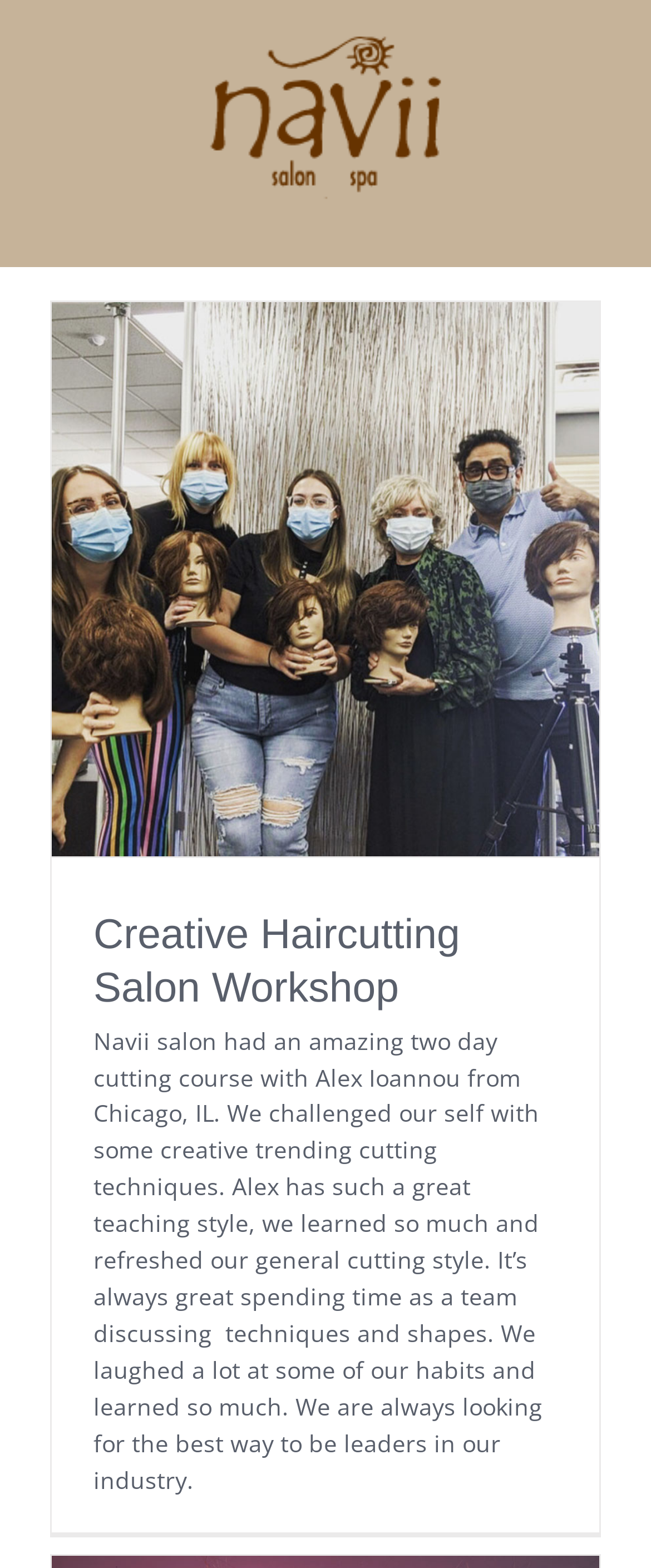Offer a detailed account of what is visible on the webpage.

The webpage is about Davines – Navii, a hair salon. At the top left, there is a Navii logo, which is an image link. Below the logo, there is an article section that takes up most of the page. Within this section, there is a menu dropdown on the left side, which contains a link to "Creative Haircutting Salon Workshop". This link is accompanied by an image, "Green at Navii". 

Further down, there is a heading that reads "Creative Haircutting Salon Workshop", which is followed by a link with the same text. Below this, there is a paragraph of text that describes a two-day cutting course held at Navii salon, where the team learned creative cutting techniques from Alex Ioannou. The text also mentions the team's experience, including laughter and learning.

At the bottom right of the page, there is a "Go to Top" link, represented by an upward arrow icon.